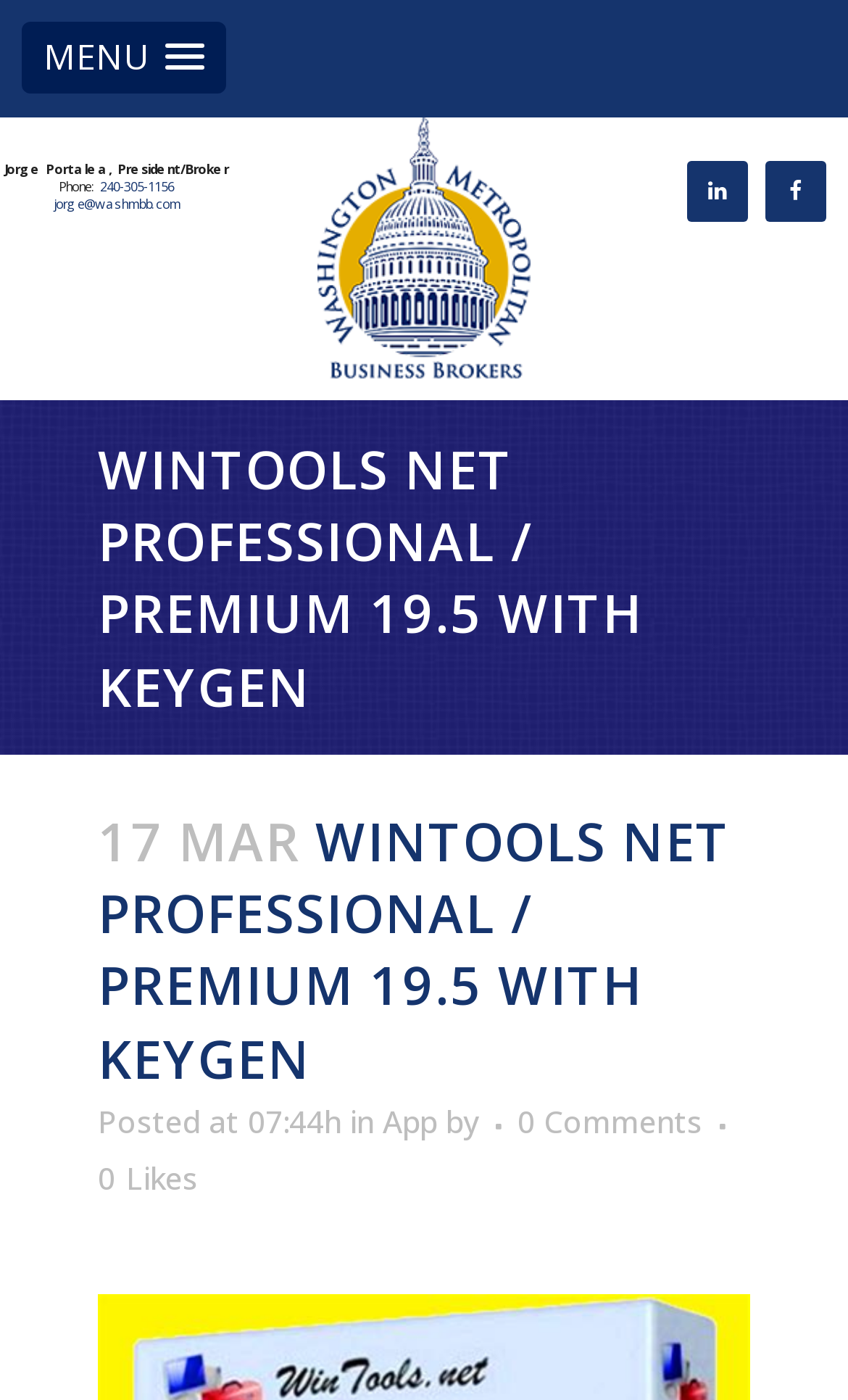Determine the bounding box for the UI element as described: "alt="Logo"". The coordinates should be represented as four float numbers between 0 and 1, formatted as [left, top, right, bottom].

[0.373, 0.084, 0.627, 0.27]